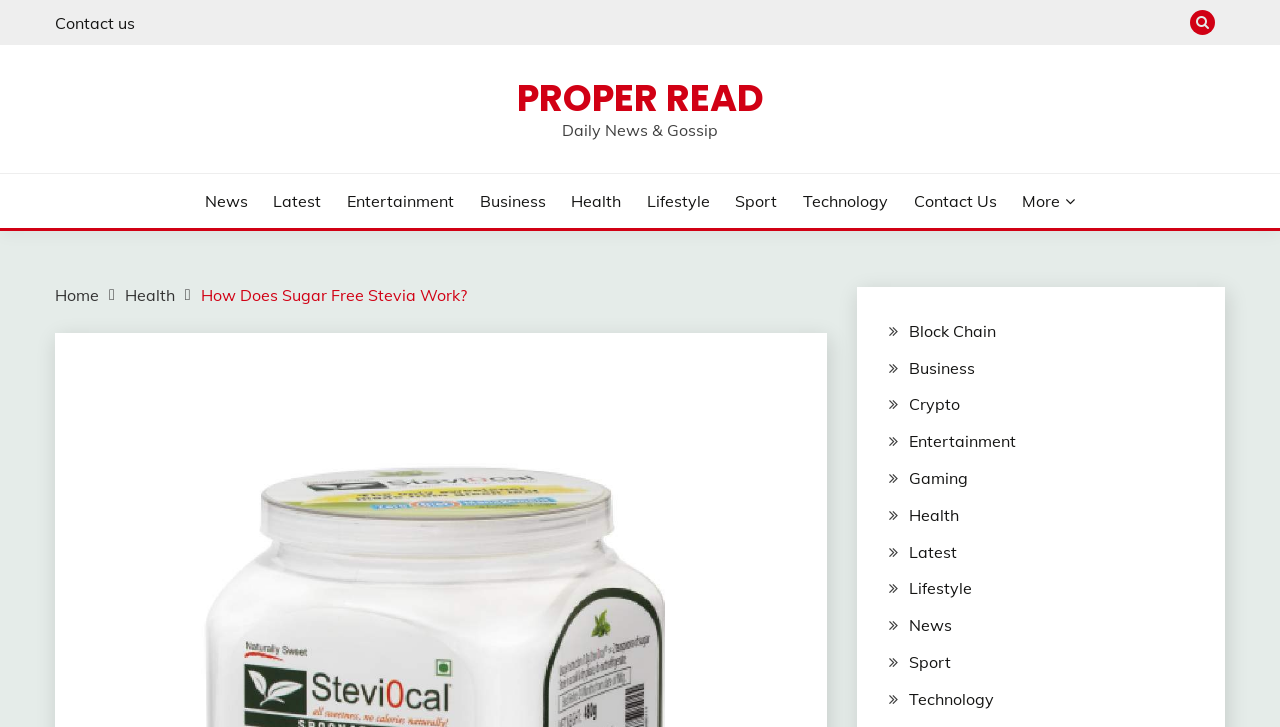How many links are available in the footer section?
Please provide a comprehensive answer to the question based on the webpage screenshot.

I counted multiple link elements in the footer section, including 'Contact us', 'News', 'Latest', 'Entertainment', and more, which suggests that there are multiple links available in the footer section.